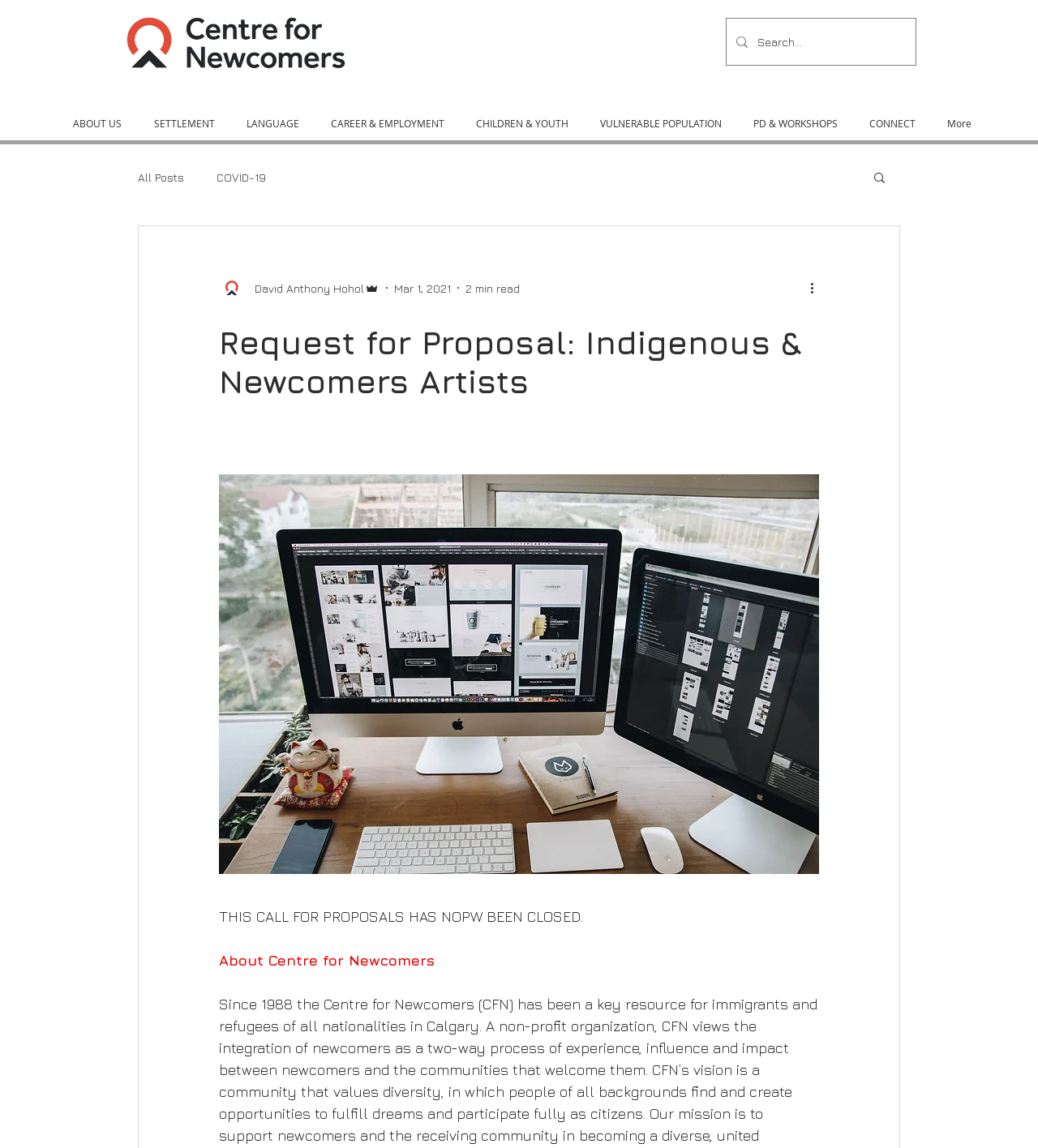Identify the bounding box coordinates for the element you need to click to achieve the following task: "Read all posts". Provide the bounding box coordinates as four float numbers between 0 and 1, in the form [left, top, right, bottom].

[0.133, 0.148, 0.177, 0.16]